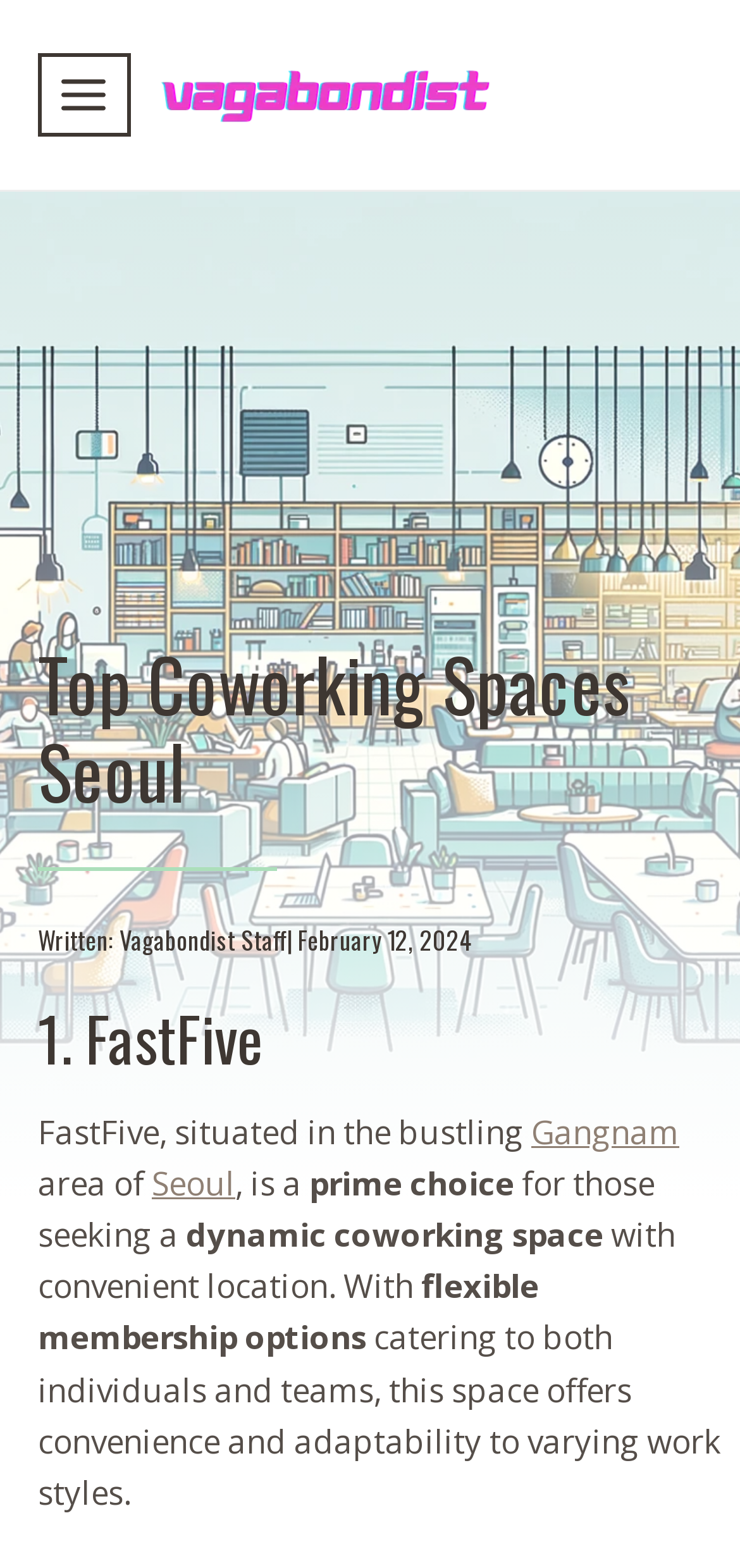Answer the question below using just one word or a short phrase: 
What is the benefit of FastFive's location?

Convenient